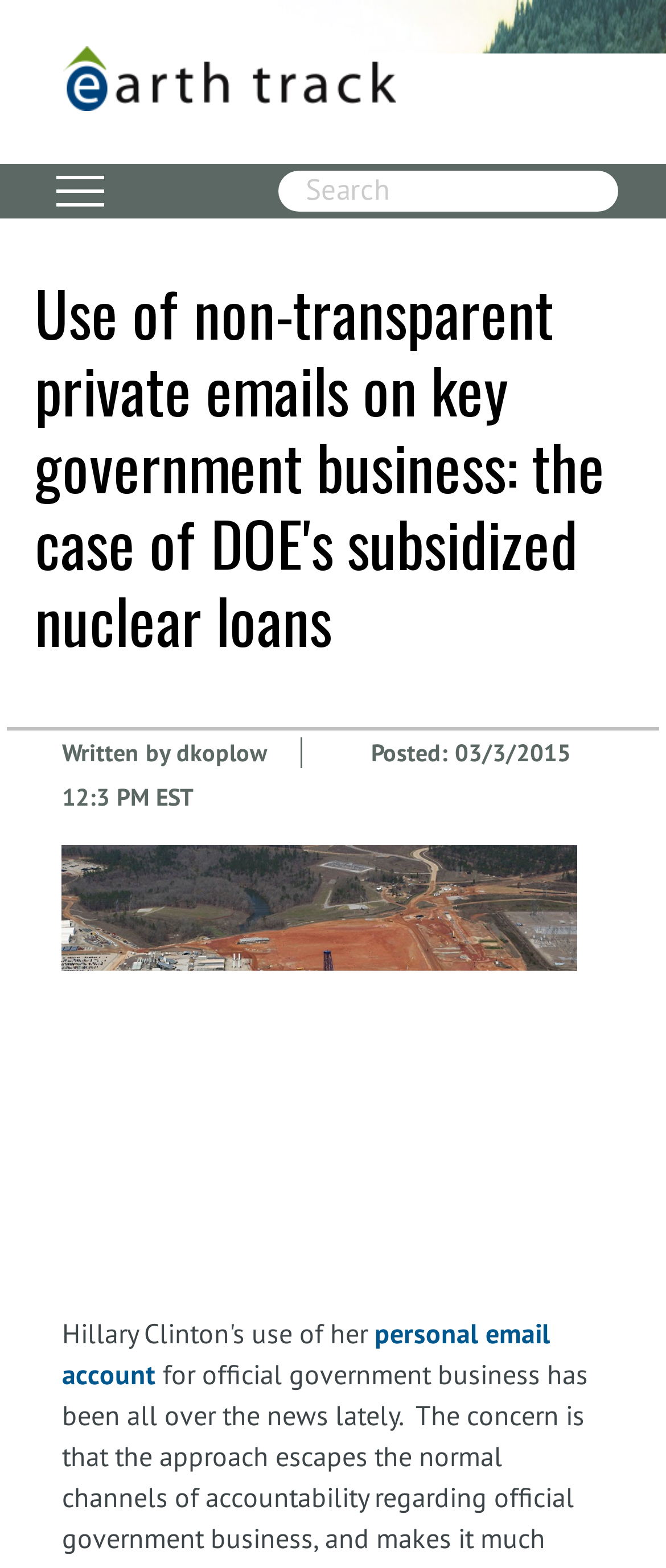Based on the element description, predict the bounding box coordinates (top-left x, top-left y, bottom-right x, bottom-right y) for the UI element in the screenshot: title="Earth Track"

[0.094, 0.029, 0.594, 0.07]